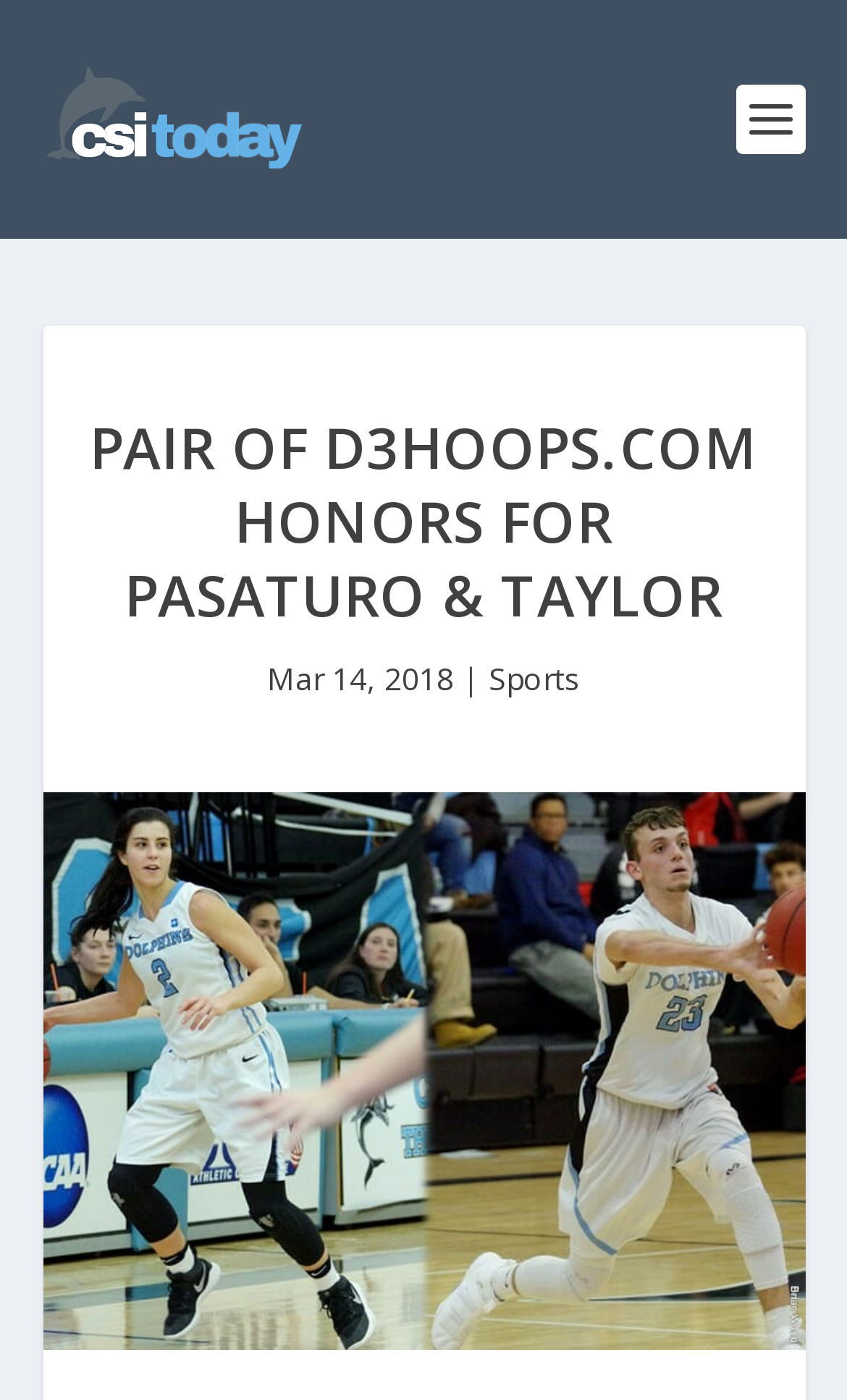Consider the image and give a detailed and elaborate answer to the question: 
What is the name of the website?

I found the name of the website by looking at the link element with the content 'CSI Today' which is located at the top of the webpage and has an associated image with the same content.